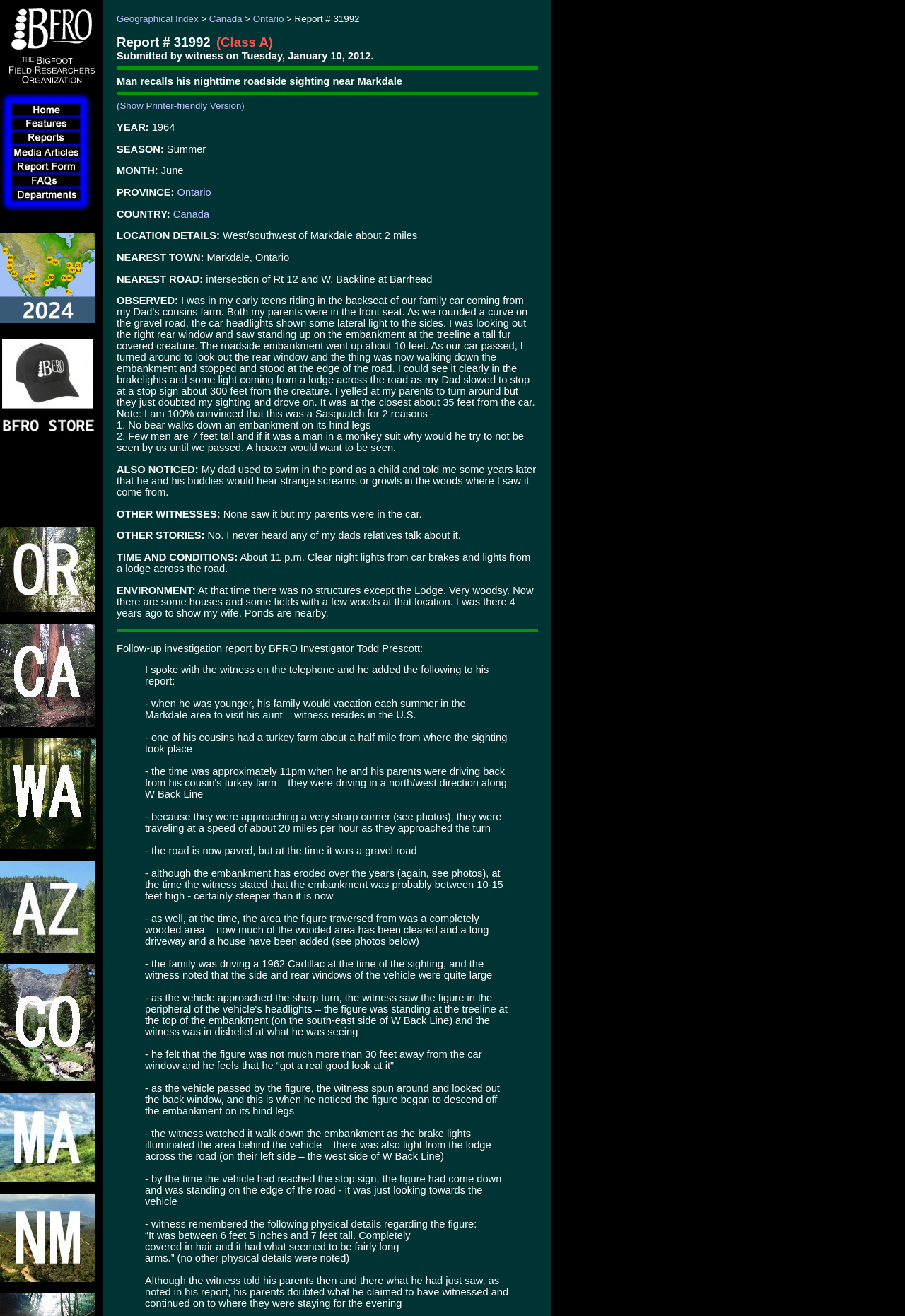Locate the bounding box coordinates of the segment that needs to be clicked to meet this instruction: "Go to BFRO STORE".

[0.0, 0.254, 0.105, 0.332]